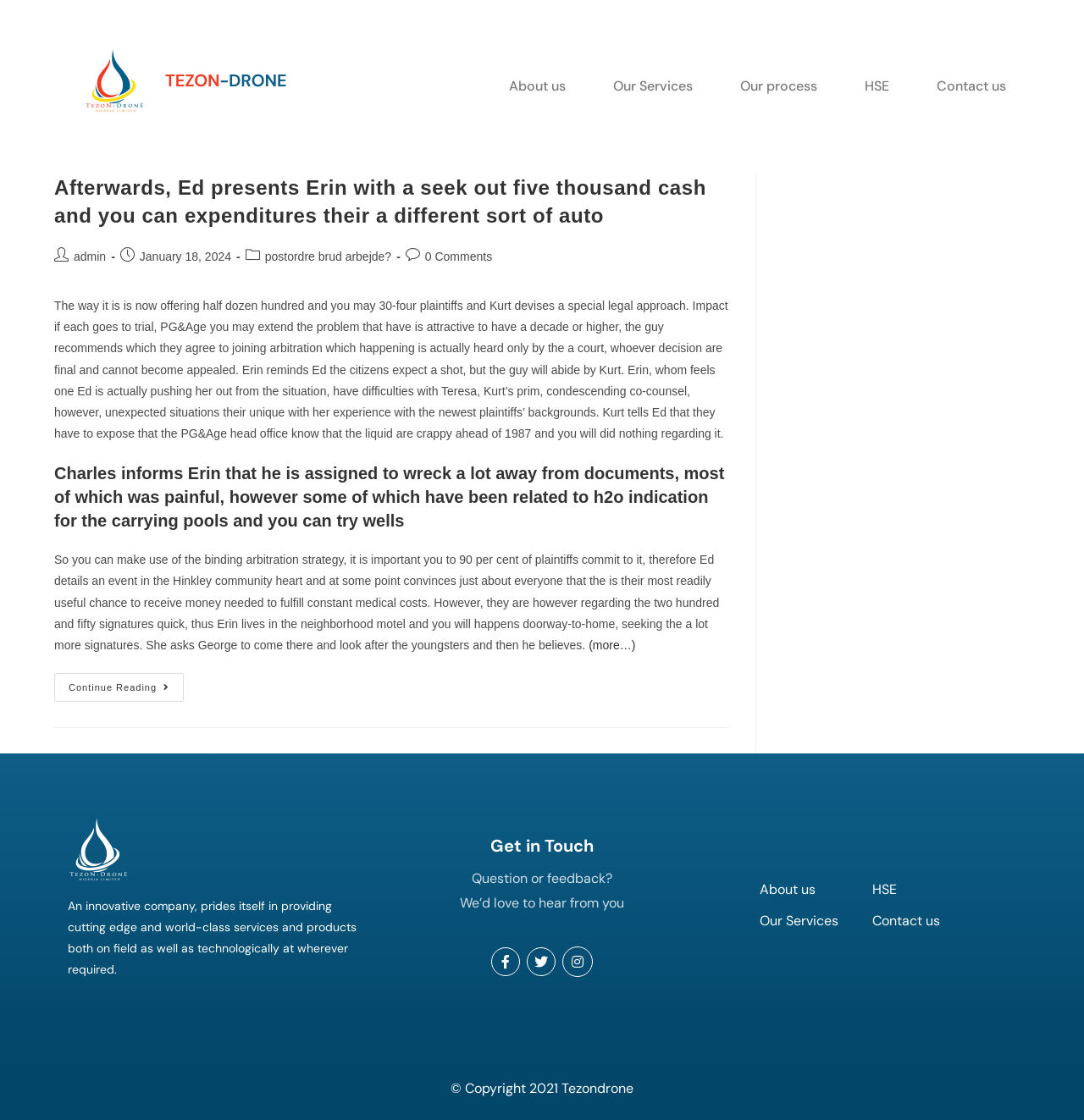Refer to the image and offer a detailed explanation in response to the question: What is the company's approach to providing services?

The company prides itself in providing cutting edge and world-class services and products both on the field as well as technologically at wherever required, as stated in the text at the bottom of the webpage.